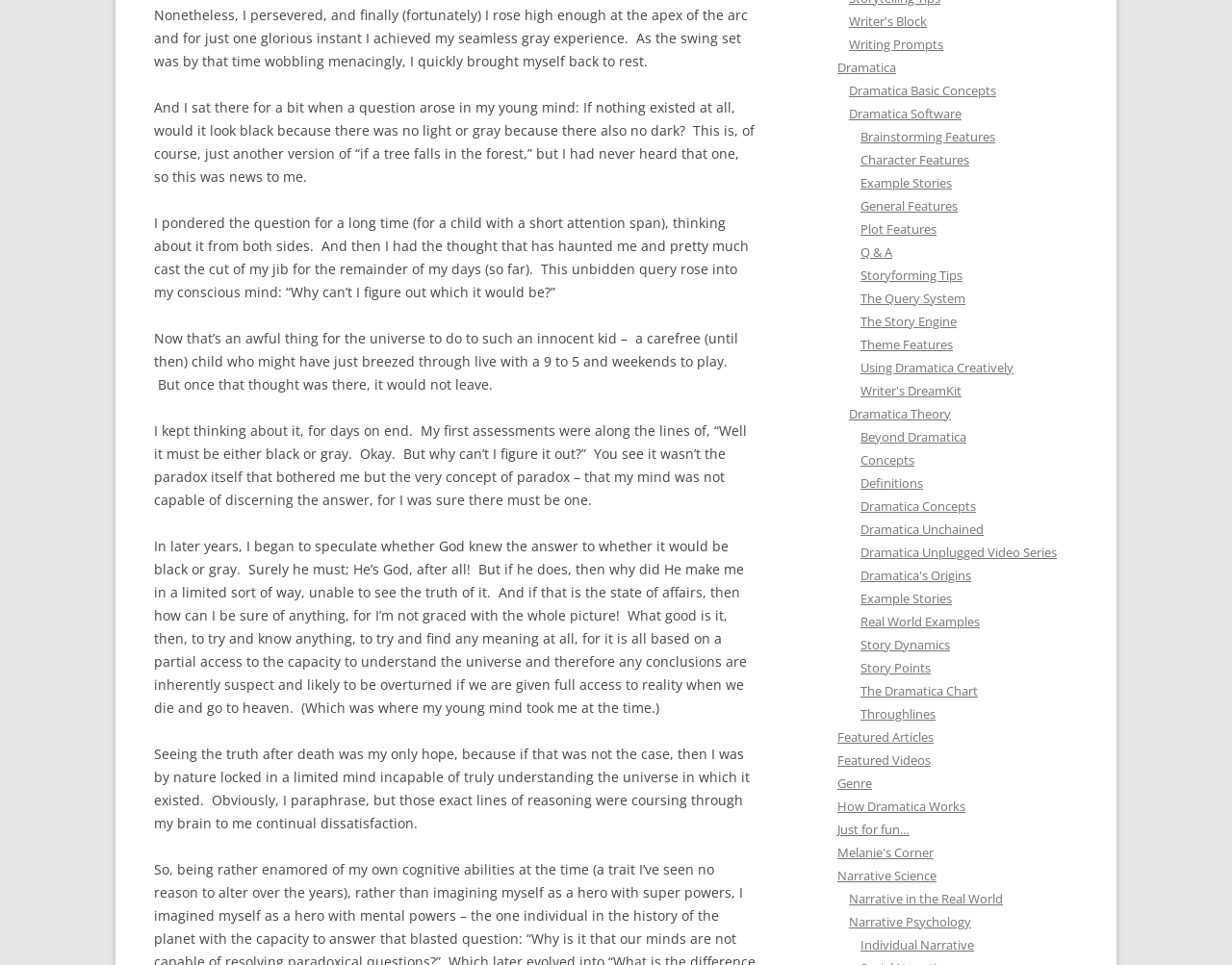Please locate the bounding box coordinates of the region I need to click to follow this instruction: "Learn about Dramatica Theory".

[0.689, 0.42, 0.772, 0.438]